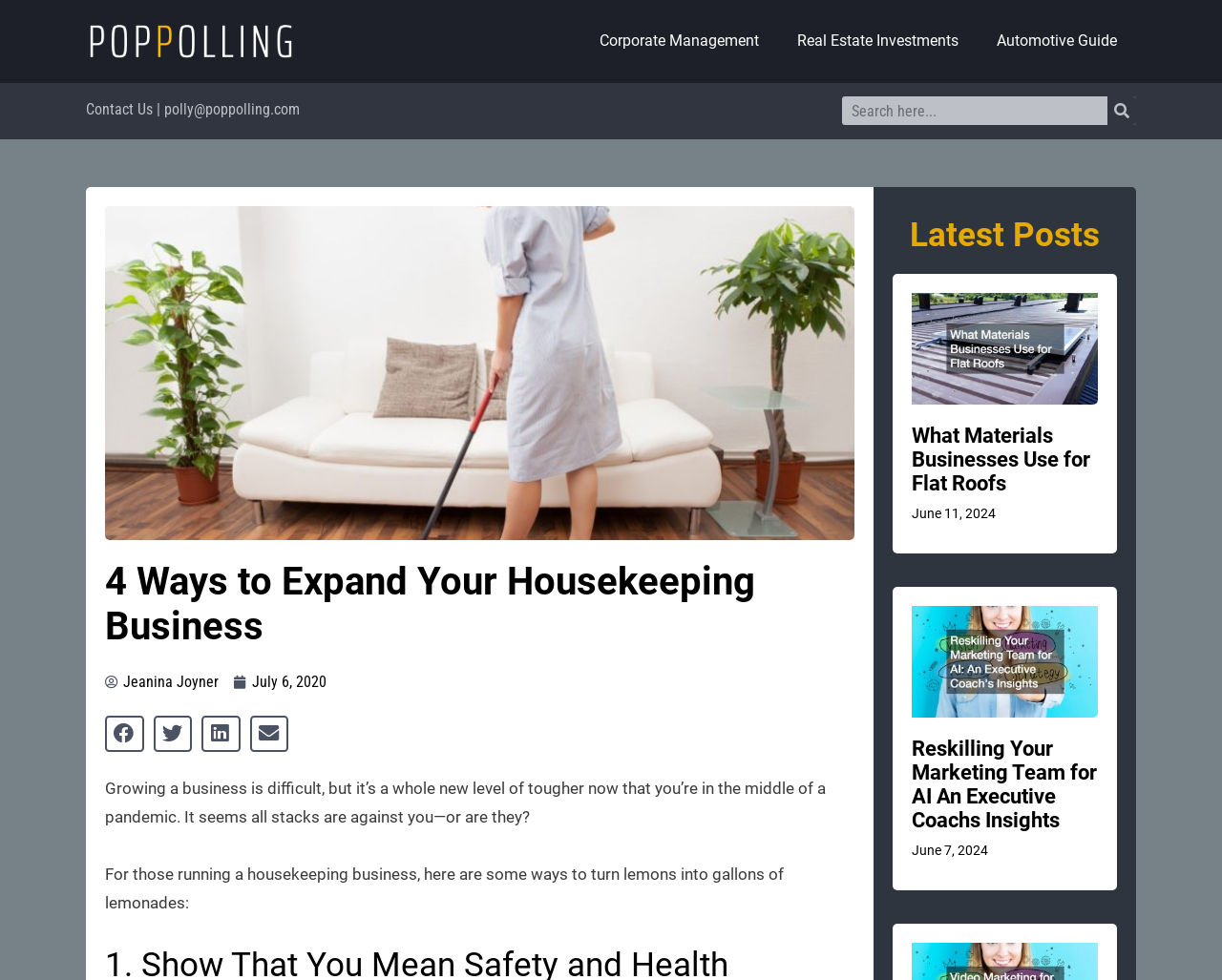Give a detailed explanation of the elements present on the webpage.

The webpage is about growing a housekeeping business during the pandemic. At the top left, there is a logo of "poppolling.com" with a link to the website. Next to it, there are three links to other categories: "Corporate Management", "Real Estate Investments", and "Automotive Guide". Below the logo, there is a "Contact Us" link with an email address.

On the top right, there is a search bar with a "Search" button. Below the search bar, there is a large image related to housekeeping services. Above the image, there is a heading that reads "4 Ways to Expand Your Housekeeping Business". The author's name, "Jeanina Joyner", and the date "July 6, 2020" are displayed below the heading.

The main content of the webpage starts with a paragraph discussing the challenges of growing a business during a pandemic. It is followed by a subheading that introduces four ways to turn challenges into opportunities for housekeeping businesses. There are four social media sharing buttons below the subheading.

On the right side of the webpage, there is a section titled "Latest Posts" with two article previews. Each preview includes a heading, a link to the article, and a date. The articles are about unrelated topics, one about flat roofs and the other about reskilling marketing teams for AI.